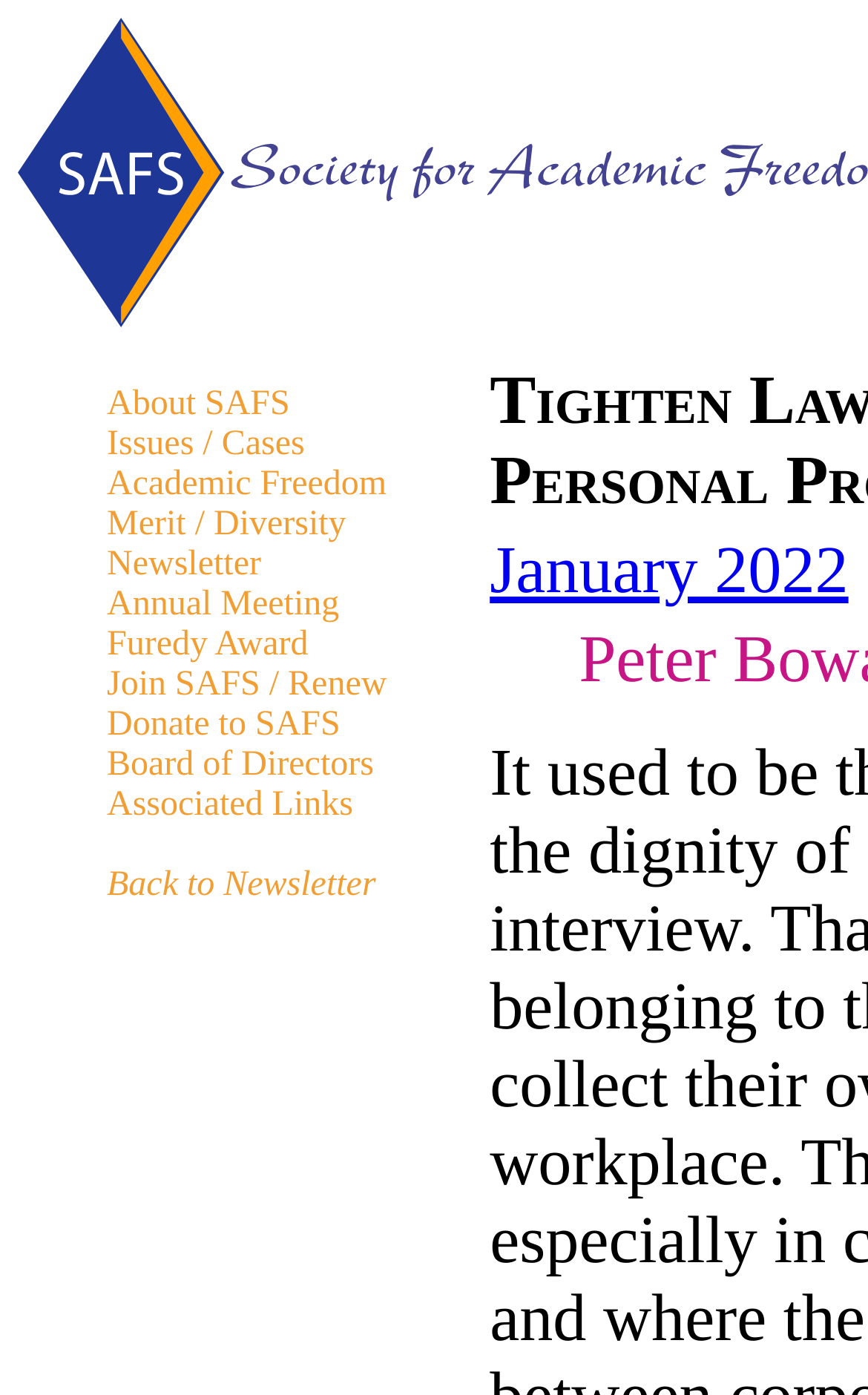Determine the bounding box coordinates of the section to be clicked to follow the instruction: "Join SAFS or Renew". The coordinates should be given as four float numbers between 0 and 1, formatted as [left, top, right, bottom].

[0.123, 0.477, 0.446, 0.504]